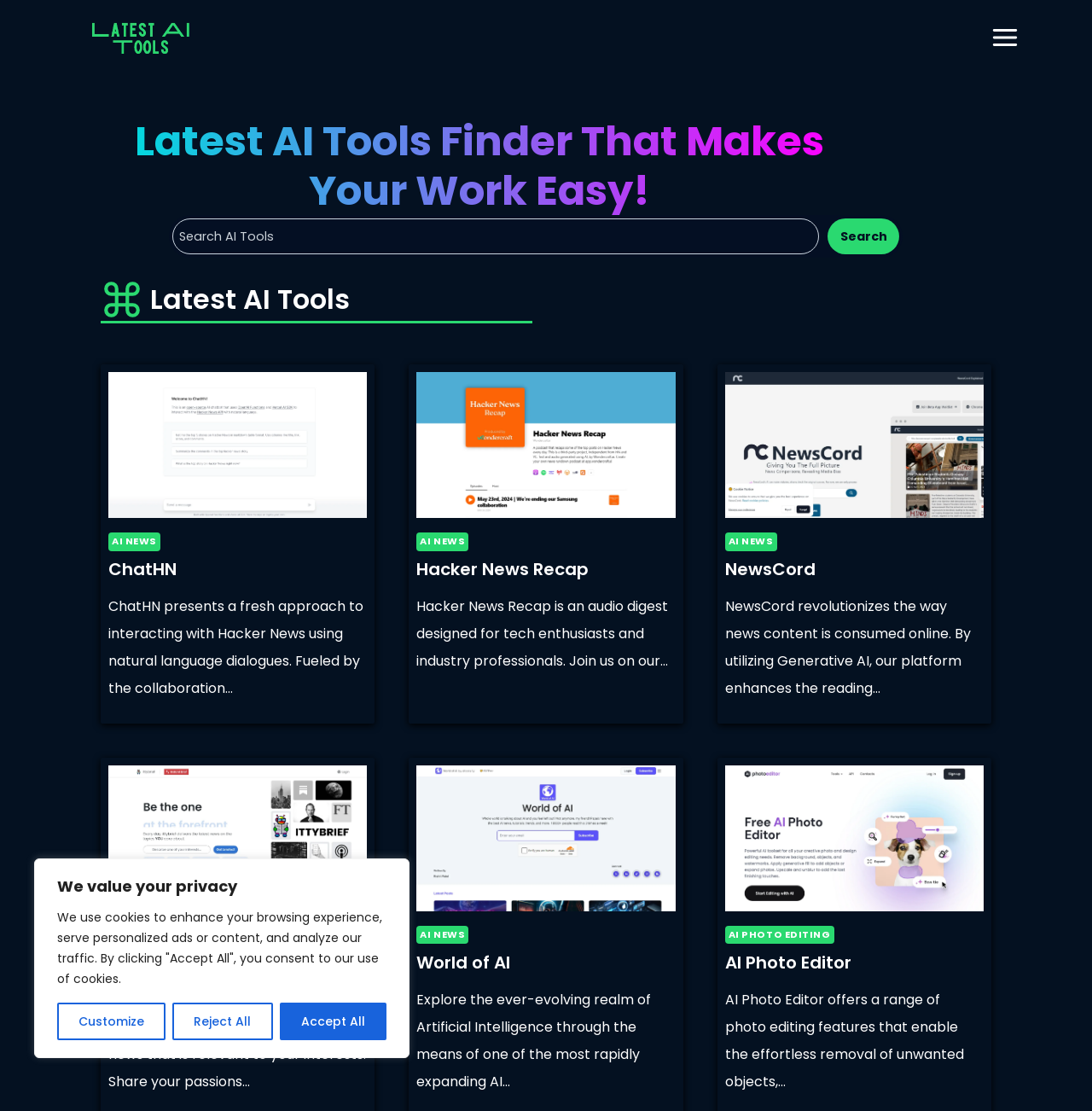Bounding box coordinates should be in the format (top-left x, top-left y, bottom-right x, bottom-right y) and all values should be floating point numbers between 0 and 1. Determine the bounding box coordinate for the UI element described as: August 13, 2021August 17, 2021

None